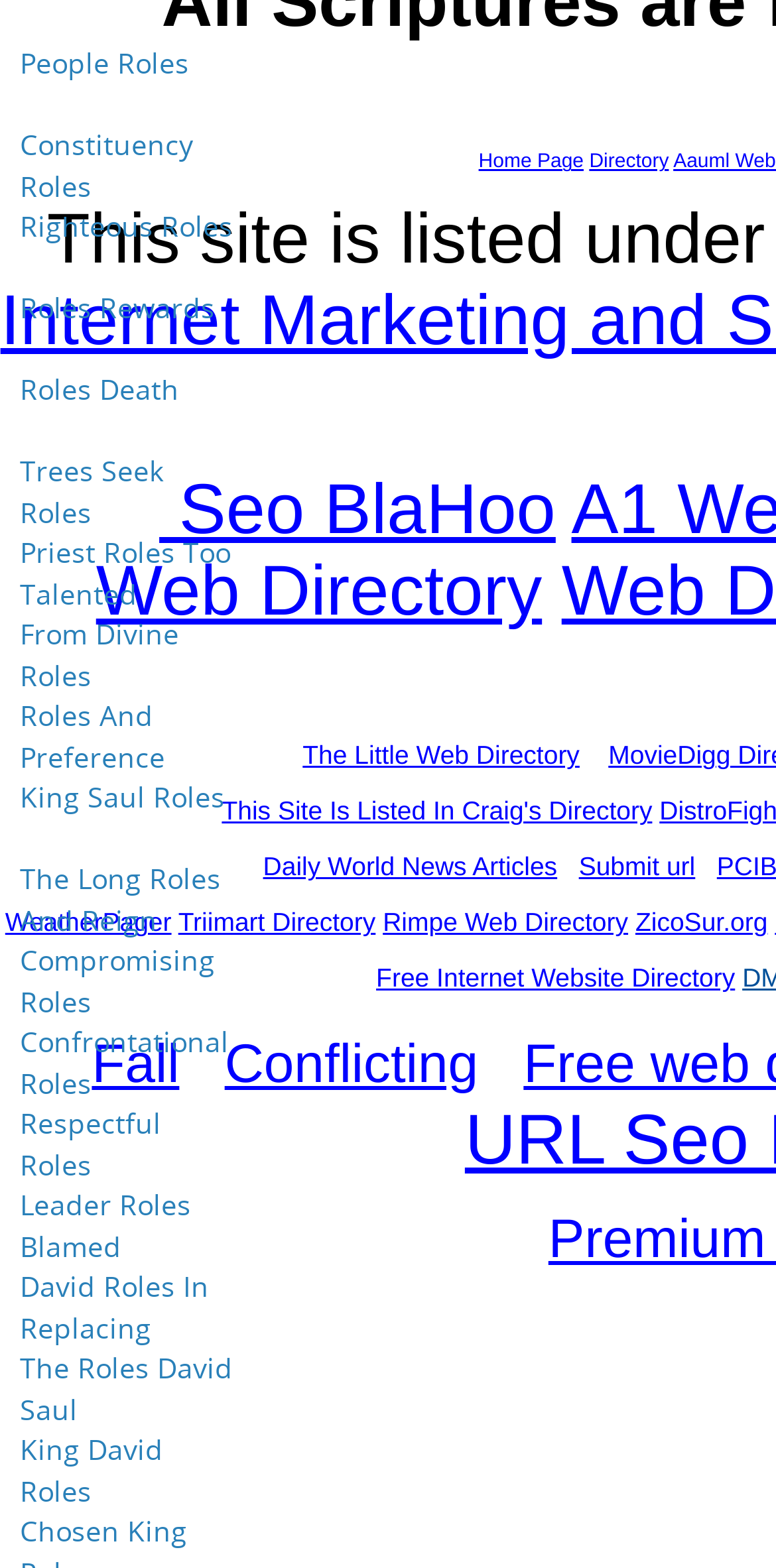What is the text of the link below 'Home Page'?
Answer the question with just one word or phrase using the image.

Directory